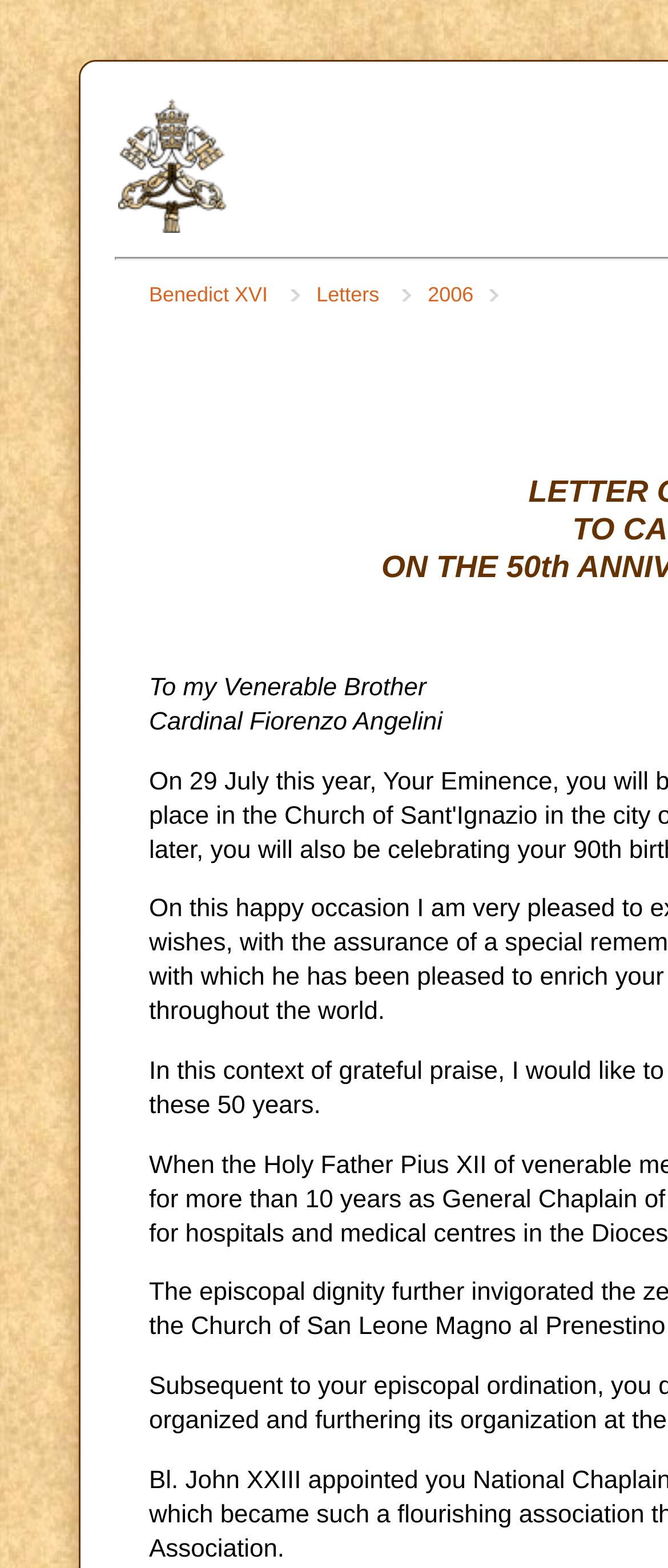Provide an in-depth caption for the contents of the webpage.

The webpage appears to be a letter or a document from Benedict XVI, with a focus on a specific occasion, the 50th anniversary of Cardinal Fiorenzo Angelini's Episcopal Ordination. 

At the top left, there is a table cell containing an "Index" link, accompanied by a small image. Below this, there are three links in a row, "Benedict XVI", "Letters", and "2006", which seem to be navigation links or categories. 

The main content of the letter starts below these links, with a formal salutation "To my Venerable Brother" followed by the name "Cardinal Fiorenzo Angelini". The text is arranged in a single column, with no images or other elements interrupting the flow of the text.